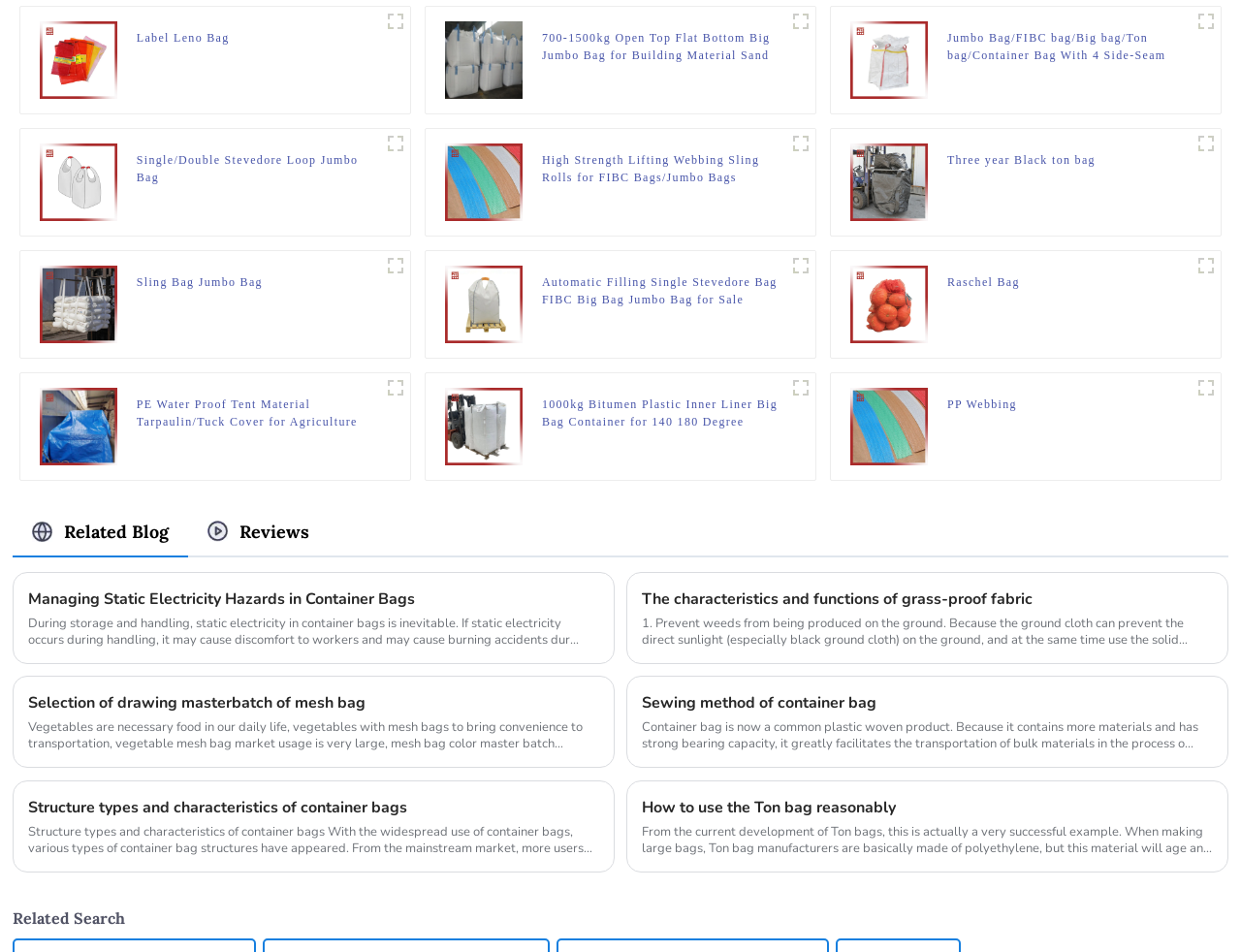Kindly respond to the following question with a single word or a brief phrase: 
What is the text on the link in the third figure?

Jumbo bag with 4 side-seam loops